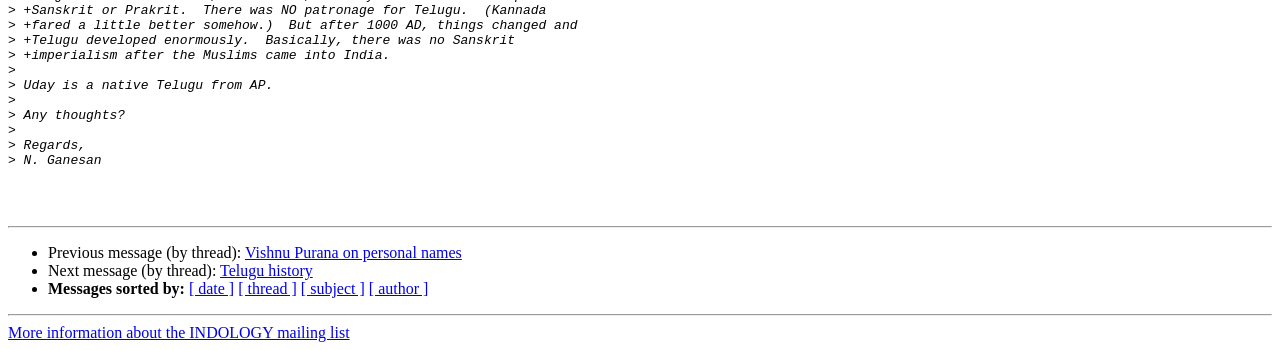Observe the image and answer the following question in detail: How are the messages sorted by default?

The answer can be found in the links '[ date ]', '[ thread ]', '[ subject ]', and '[ author ]' which are located at the bottom of the webpage, indicating that the messages are sorted by date by default.